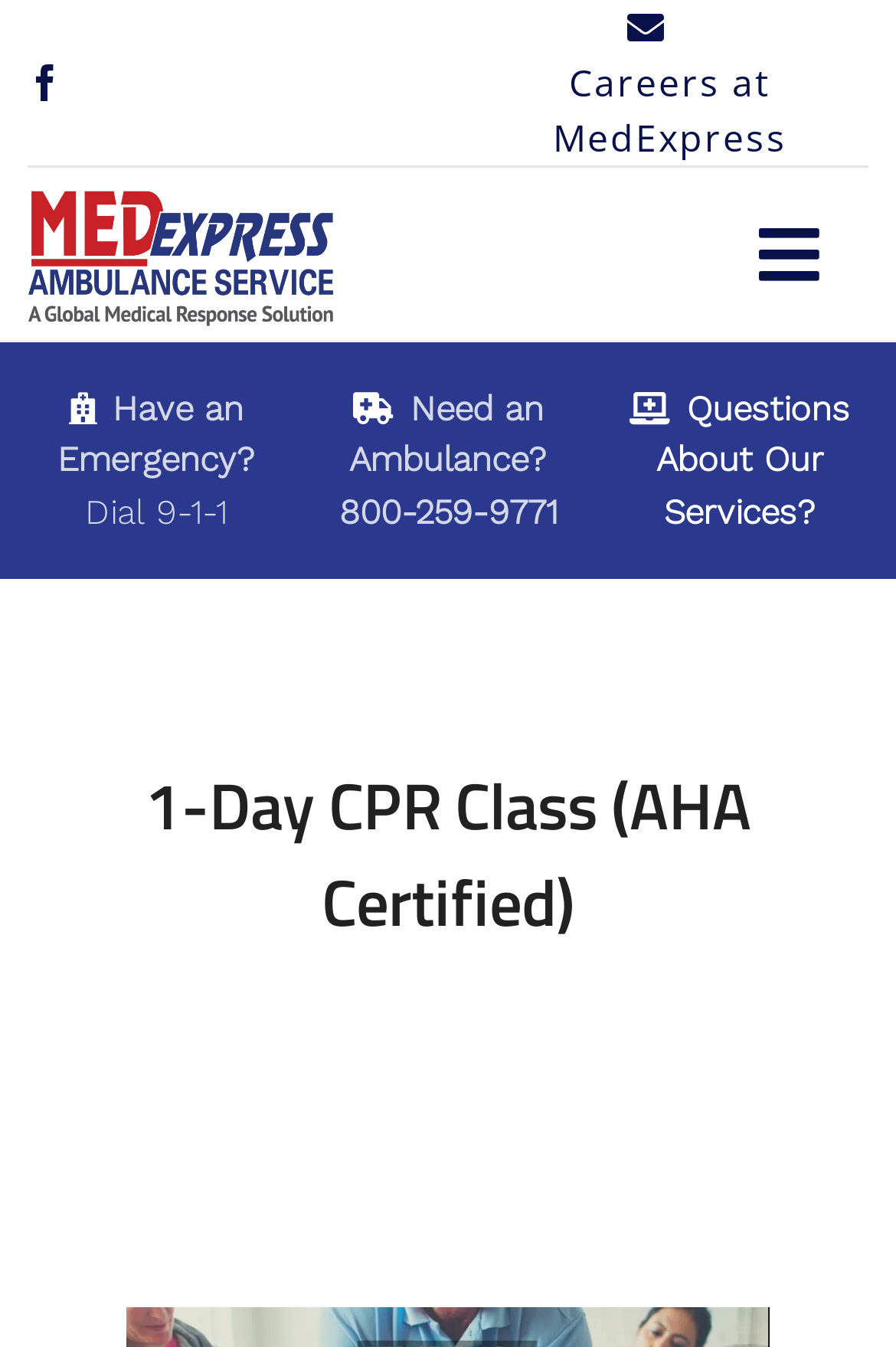Respond to the question below with a single word or phrase:
What type of class is offered by MedExpress?

CPR Class